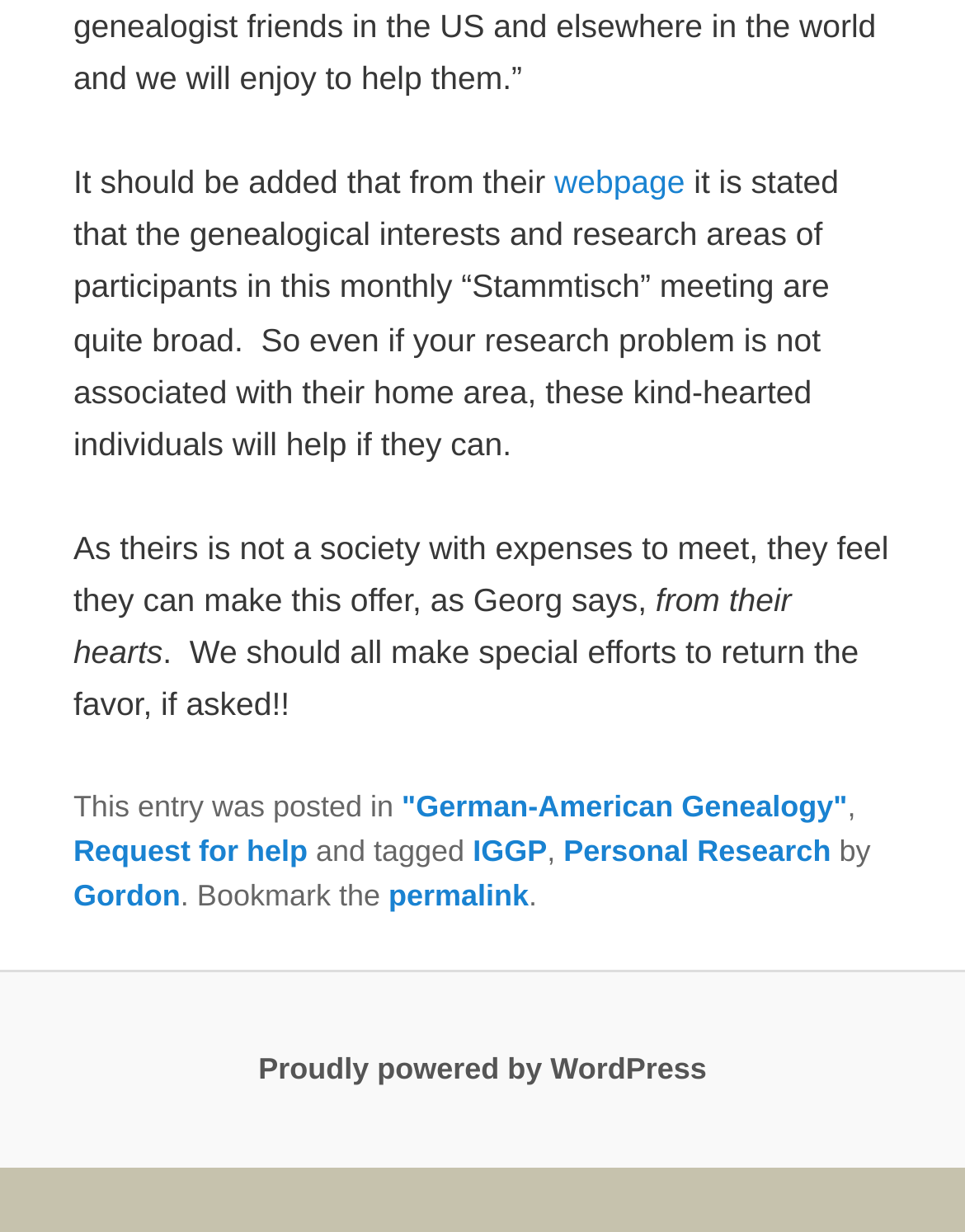Who is the author of the webpage?
Please provide a comprehensive answer based on the details in the screenshot.

The author of the webpage is mentioned in the footer section, where it says 'This entry was posted in ... and tagged ... by Gordon'.